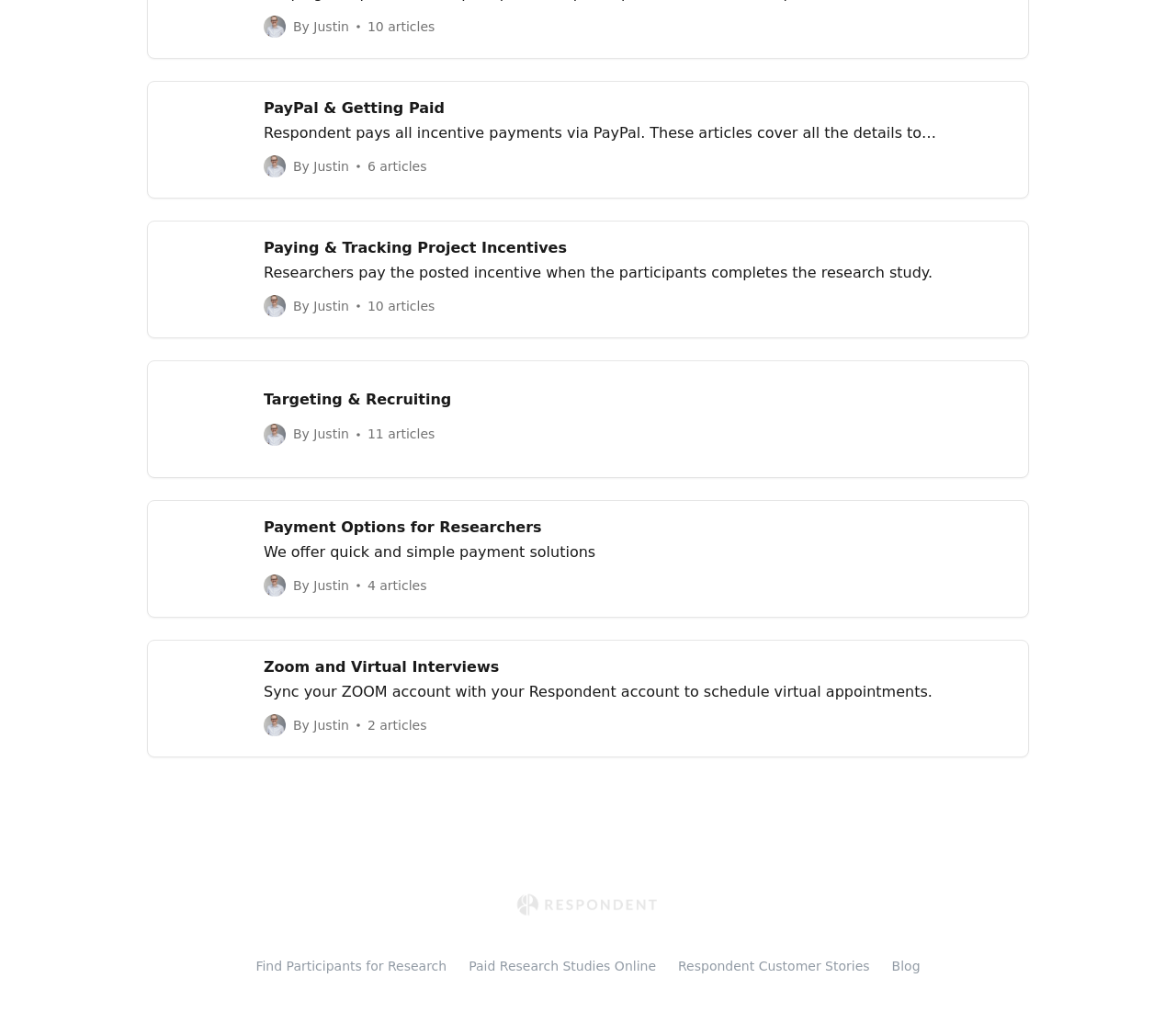Please answer the following question using a single word or phrase: 
What is the topic of the article with the fewest articles?

Zoom and Virtual Interviews